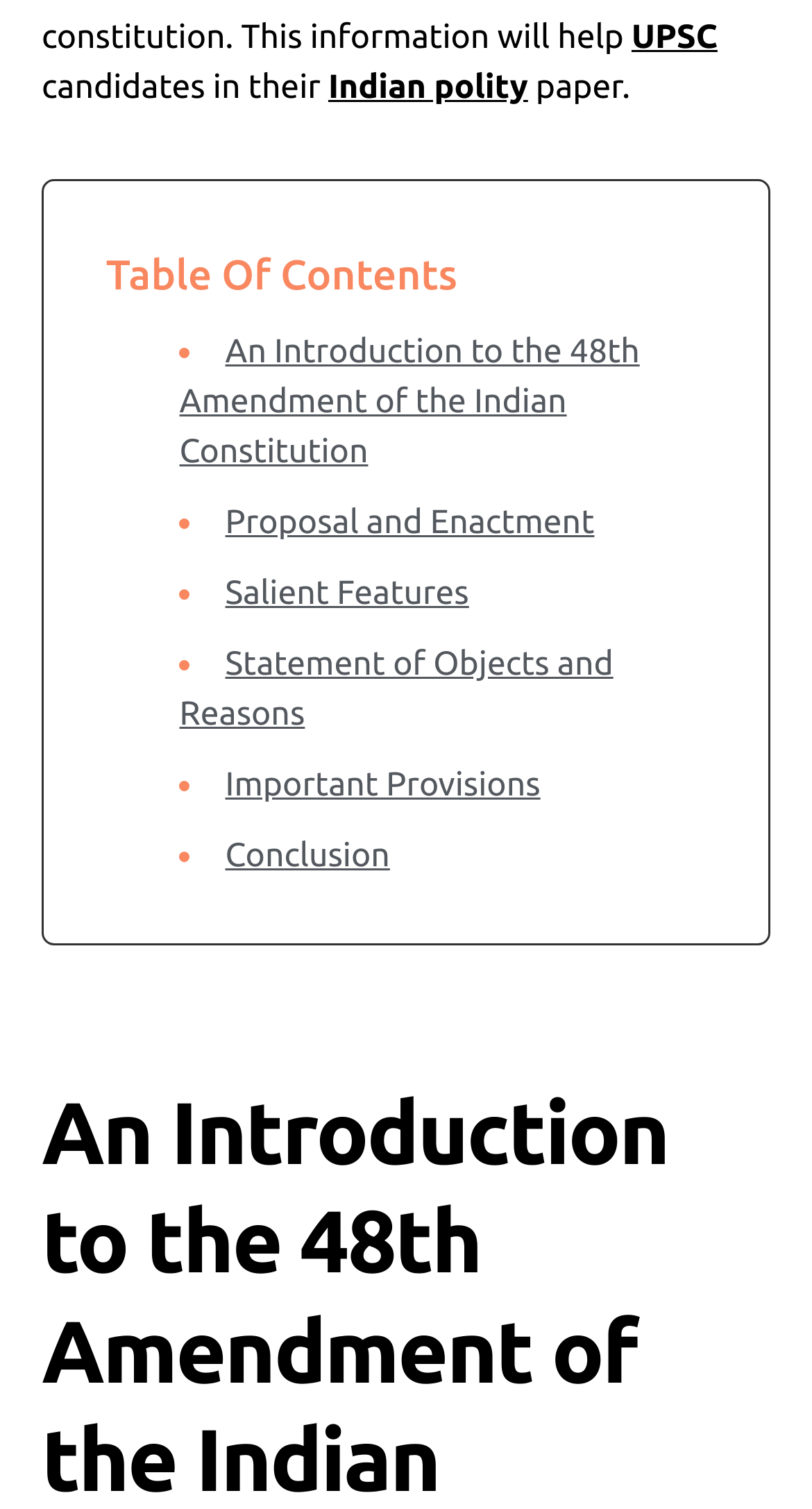Determine the bounding box coordinates of the section to be clicked to follow the instruction: "read about Salient Features". The coordinates should be given as four float numbers between 0 and 1, formatted as [left, top, right, bottom].

[0.277, 0.381, 0.578, 0.406]